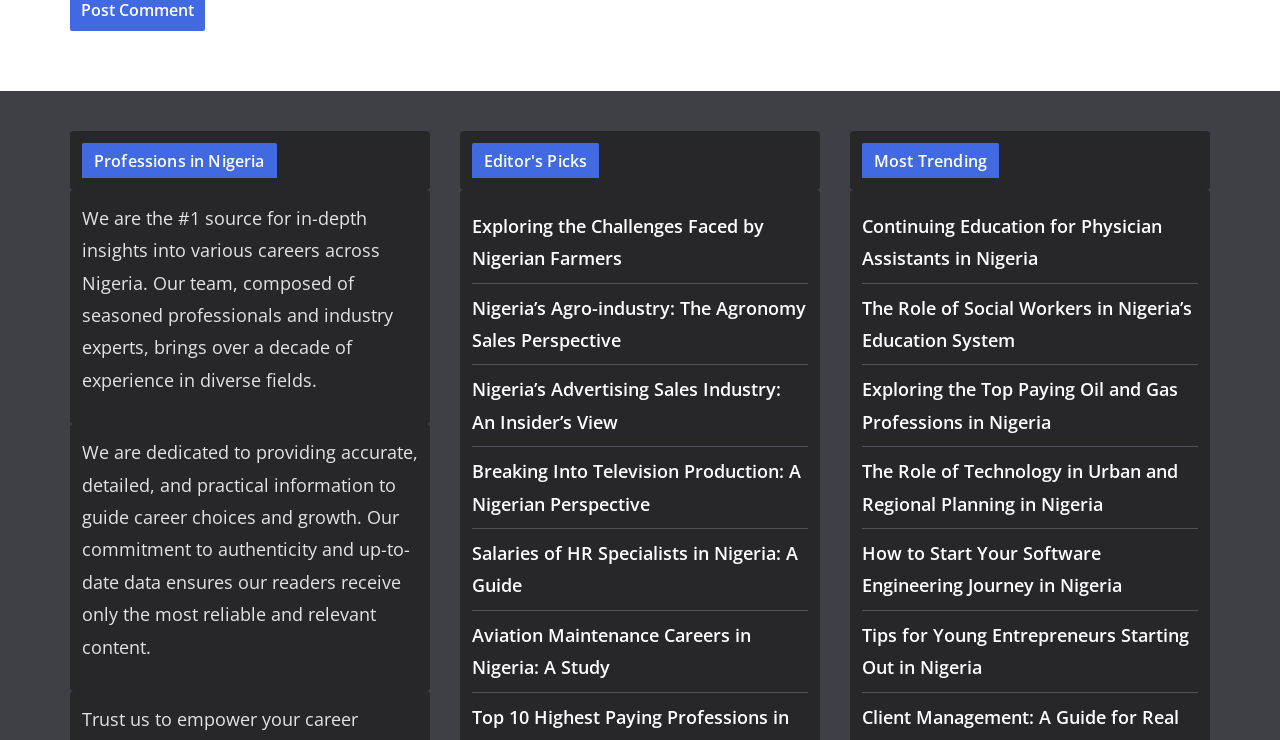Identify the bounding box coordinates of the part that should be clicked to carry out this instruction: "View the article about Nigeria’s Agro-industry".

[0.369, 0.399, 0.63, 0.476]